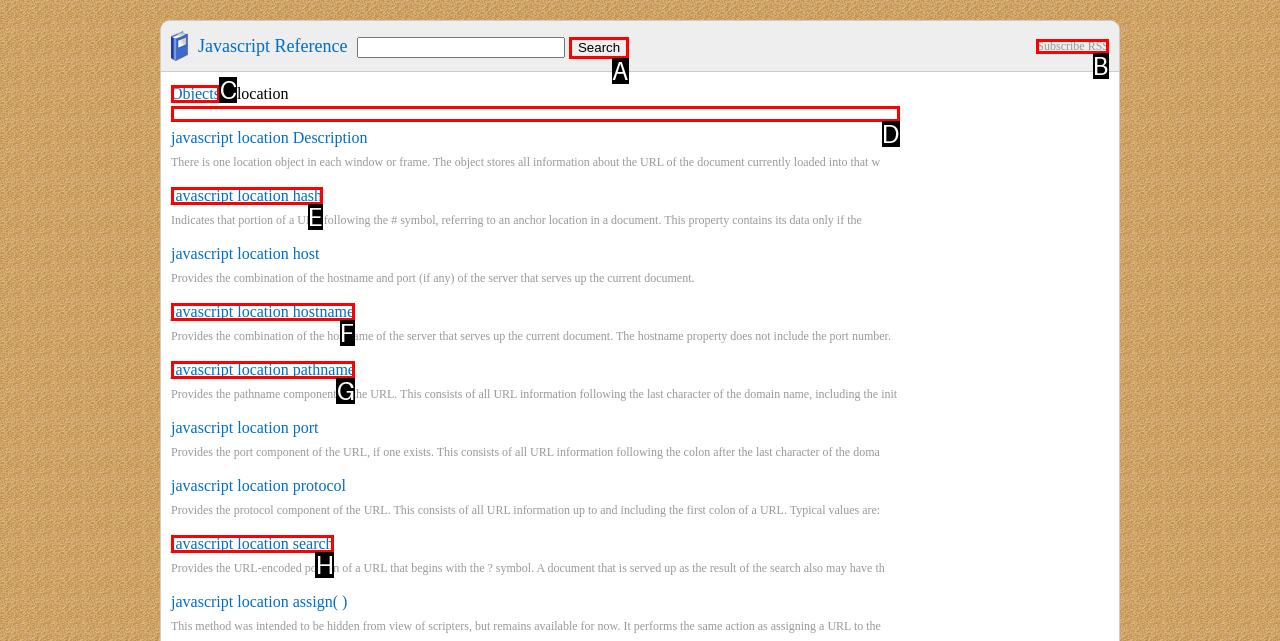Identify the correct UI element to click to follow this instruction: Subscribe to RSS
Respond with the letter of the appropriate choice from the displayed options.

B